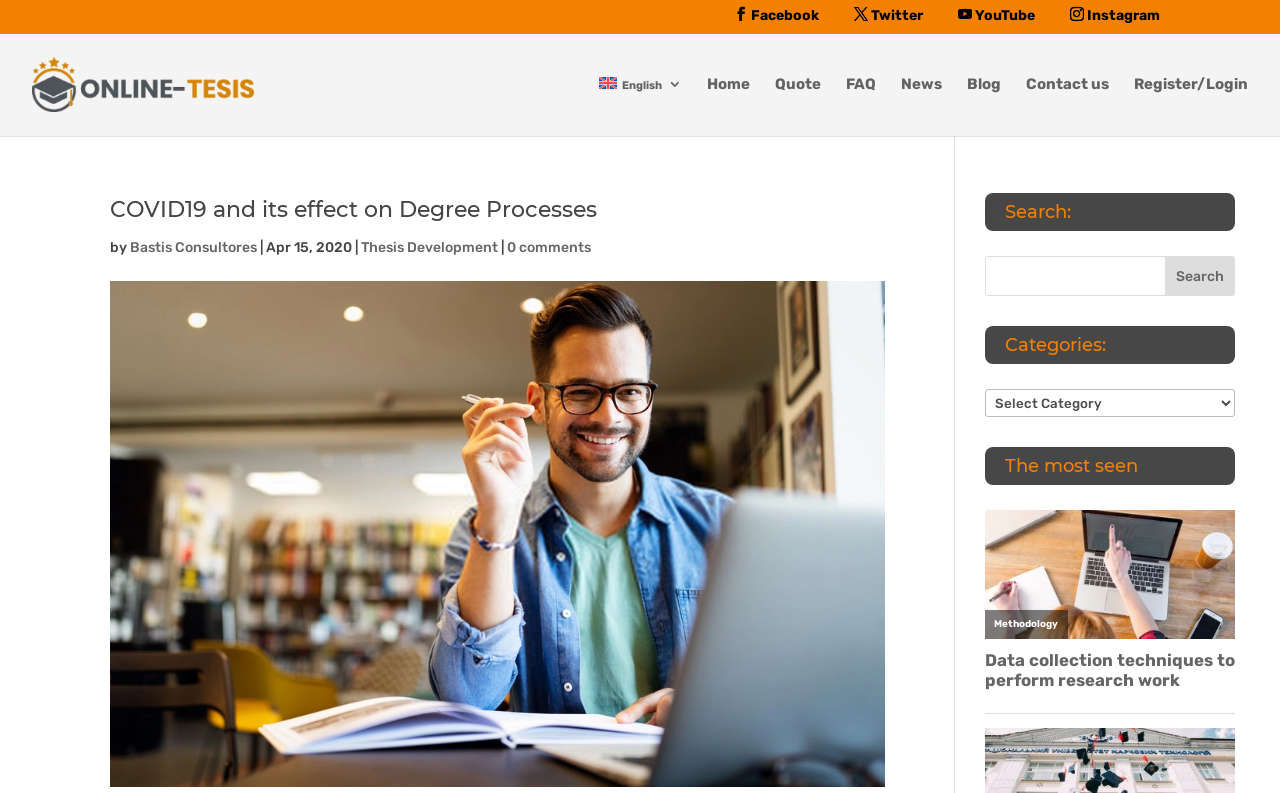What is the category of the research work?
Using the details shown in the screenshot, provide a comprehensive answer to the question.

I looked at the categories section and found that the research work is categorized under 'The most seen', which is a heading that suggests it's a popular category.